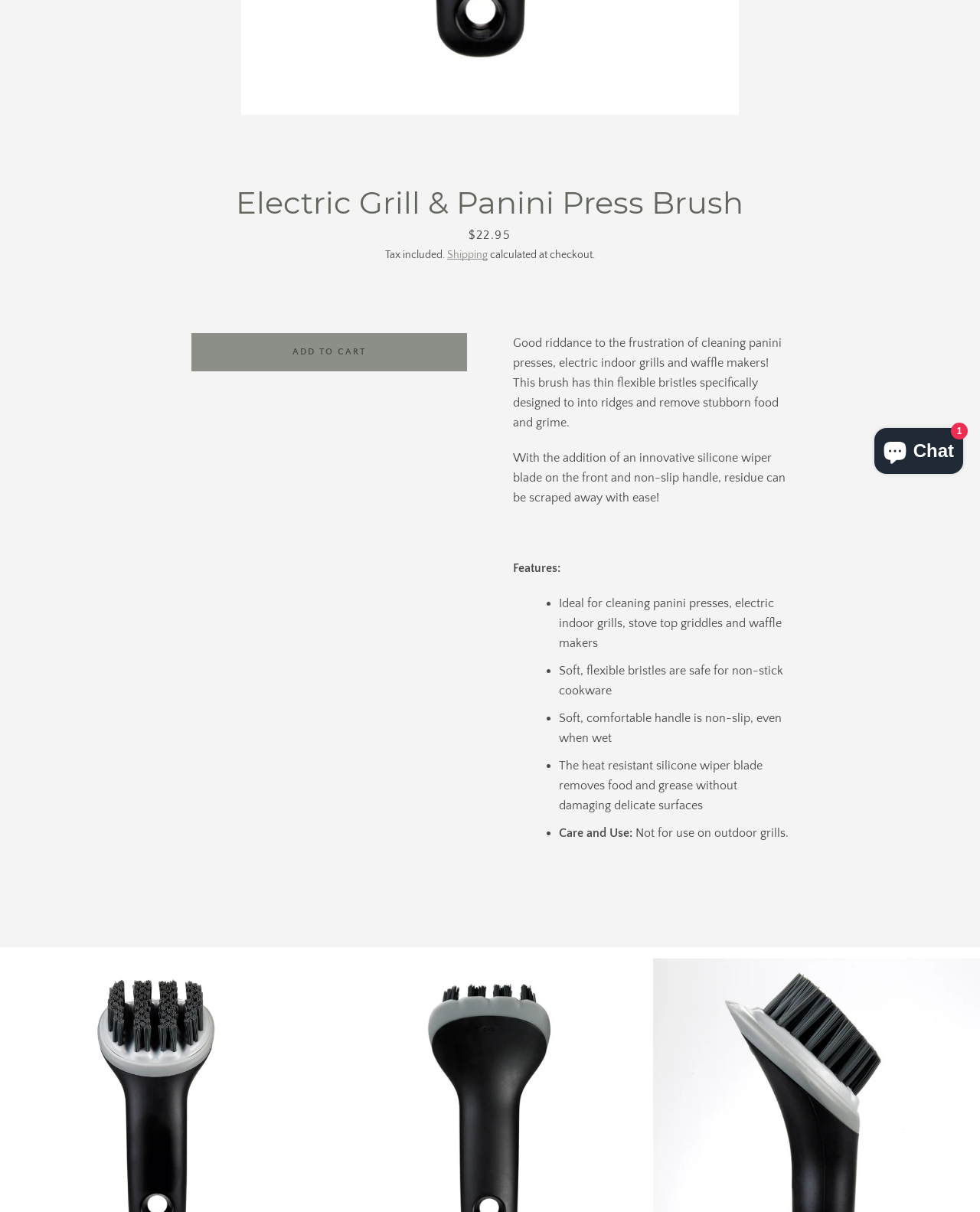Identify the bounding box of the UI element that matches this description: "Search again".

[0.555, 0.076, 0.594, 0.108]